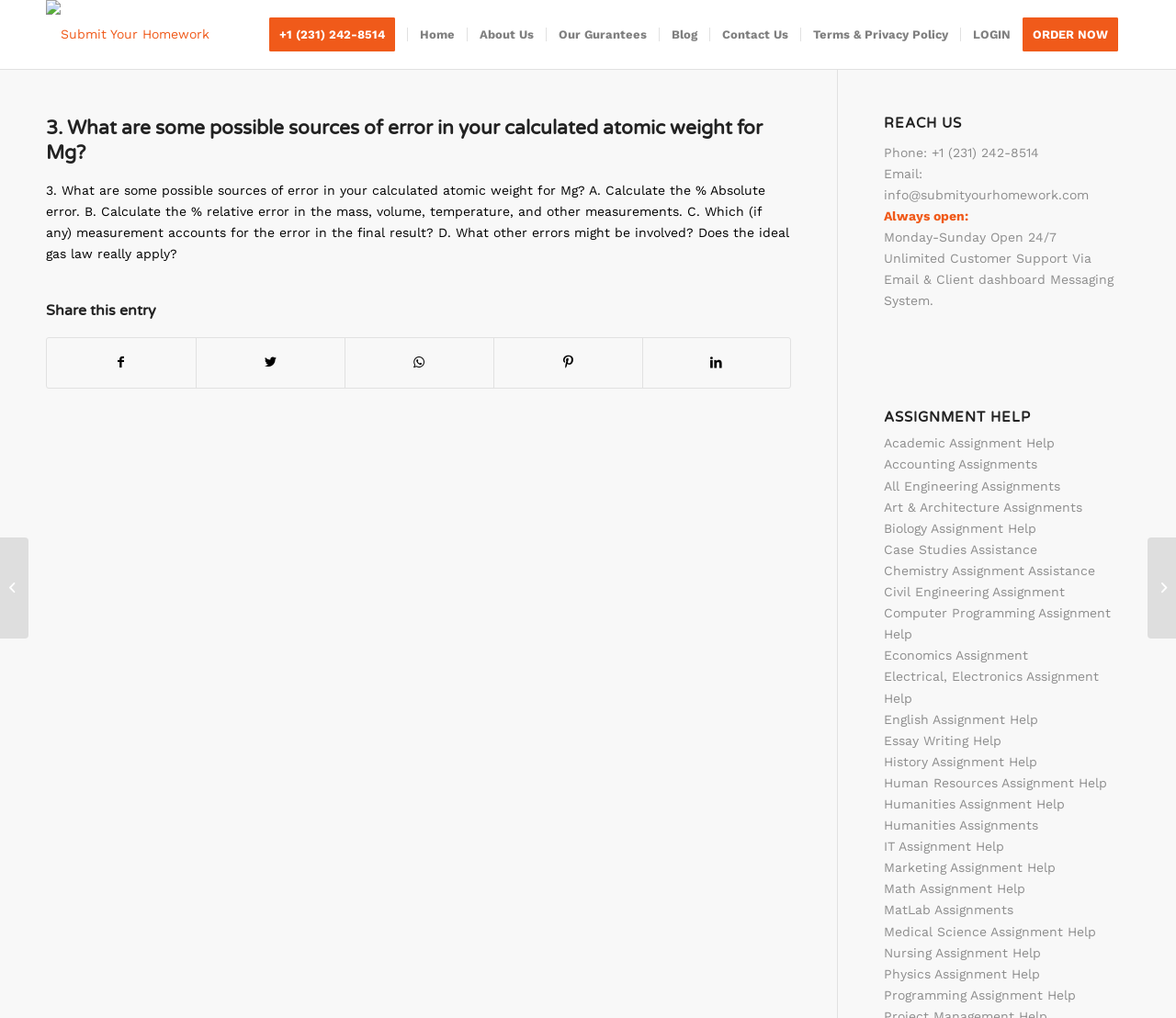Identify the bounding box for the UI element described as: "Humanities Assignments". The coordinates should be four float numbers between 0 and 1, i.e., [left, top, right, bottom].

[0.752, 0.803, 0.883, 0.818]